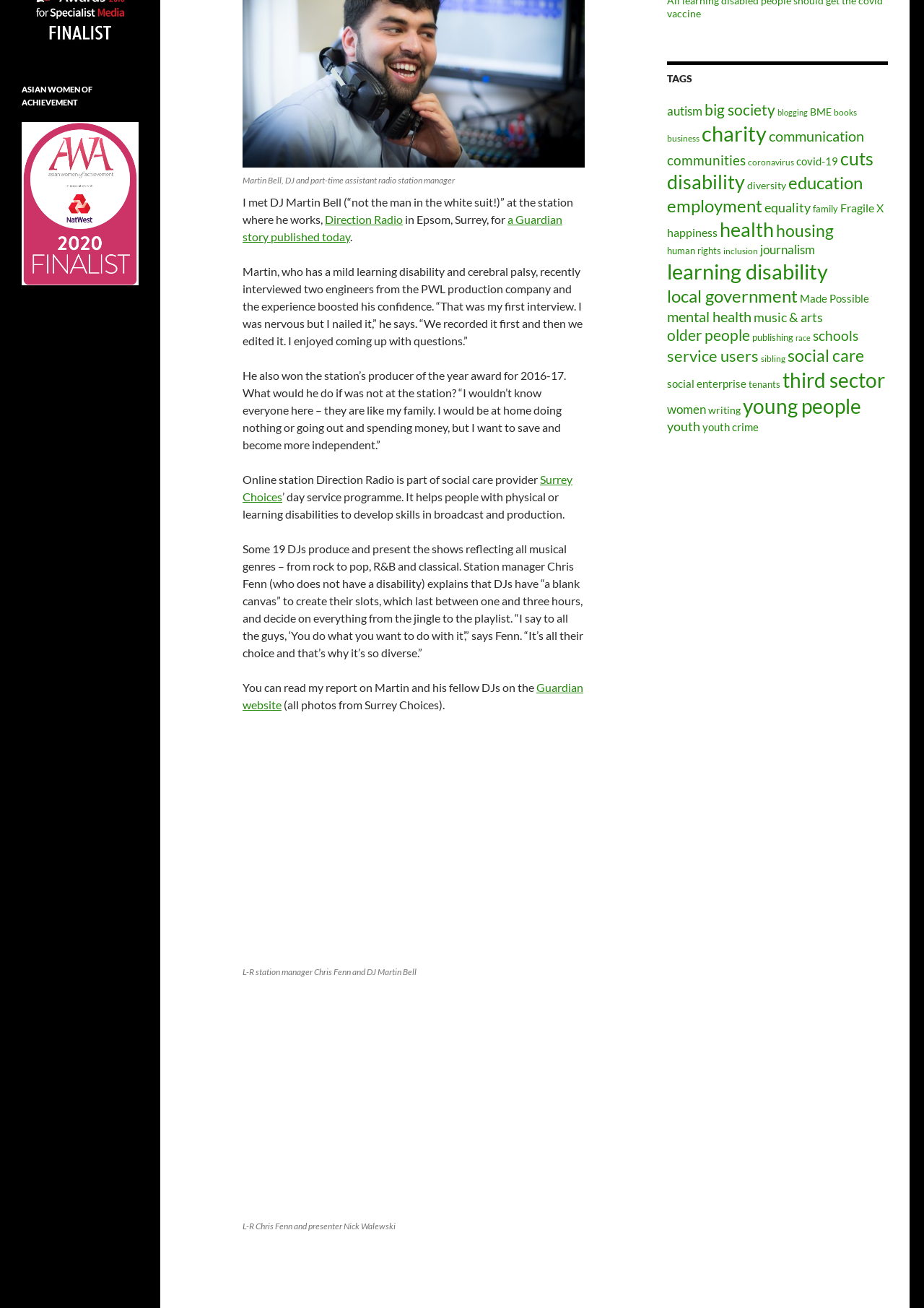Determine the bounding box for the UI element described here: "charity".

[0.759, 0.092, 0.83, 0.111]